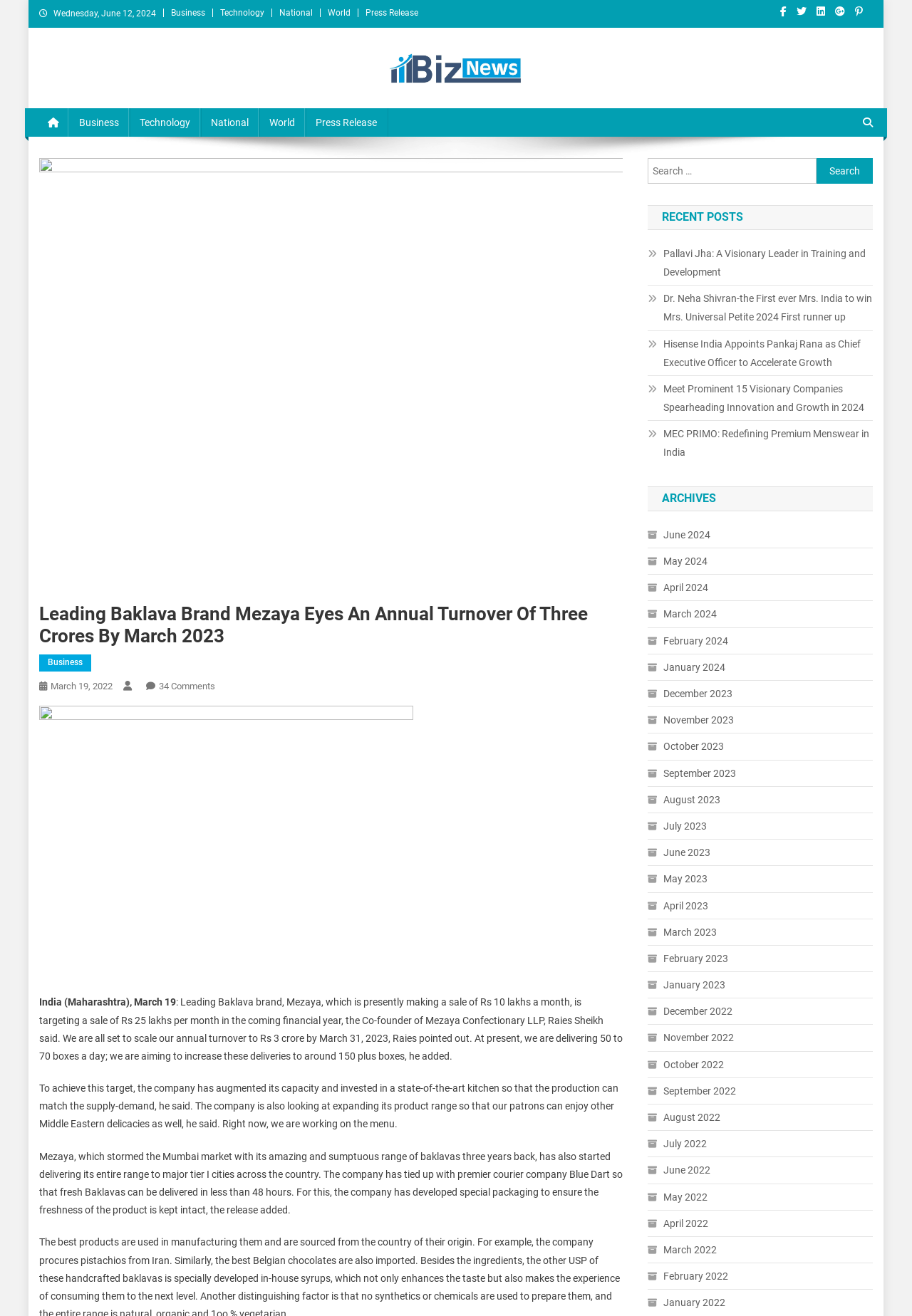Identify the bounding box coordinates of the clickable region required to complete the instruction: "Search for something". The coordinates should be given as four float numbers within the range of 0 and 1, i.e., [left, top, right, bottom].

[0.71, 0.12, 0.957, 0.14]